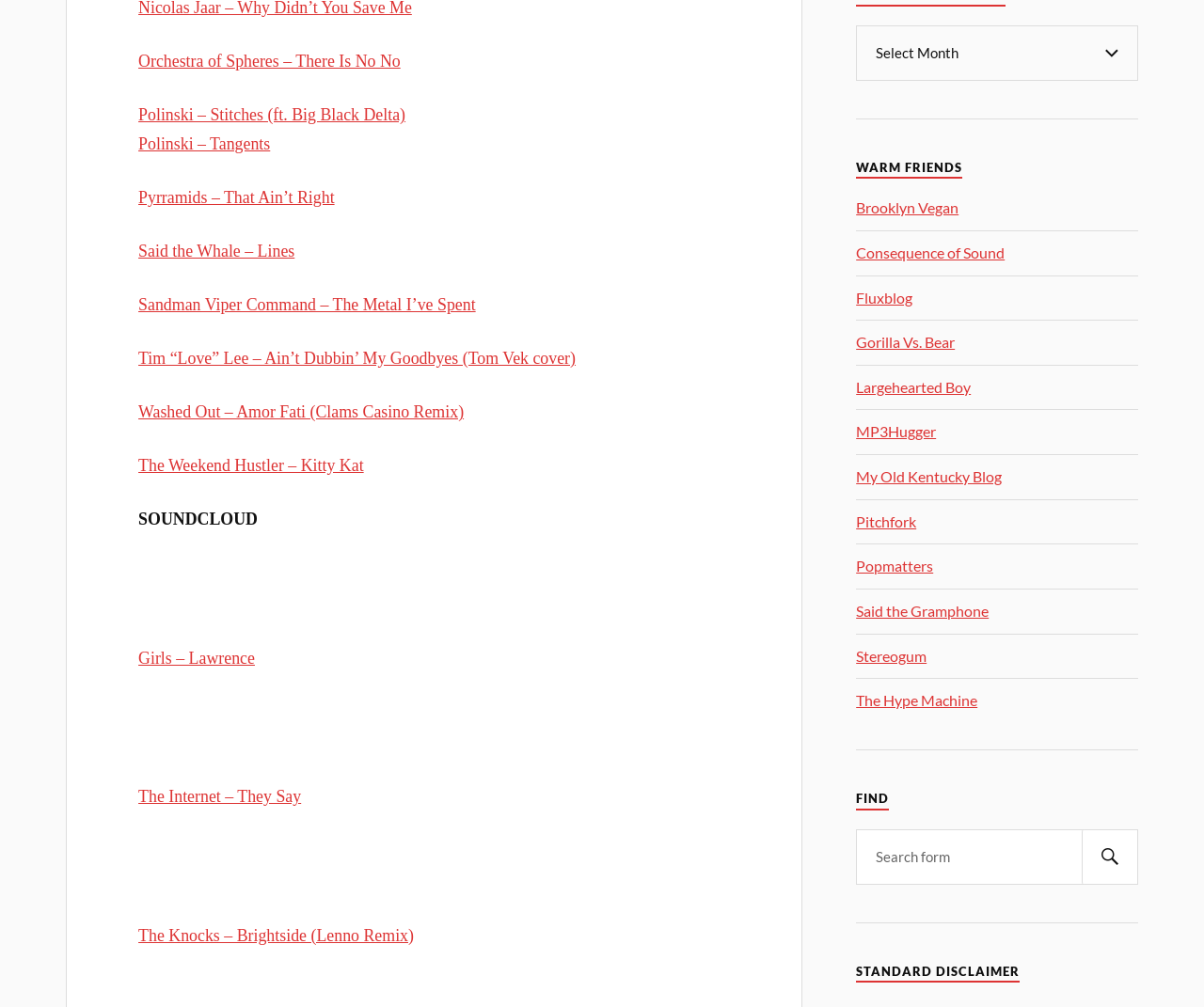Using the description "The Internet – They Say", predict the bounding box of the relevant HTML element.

[0.115, 0.782, 0.25, 0.8]